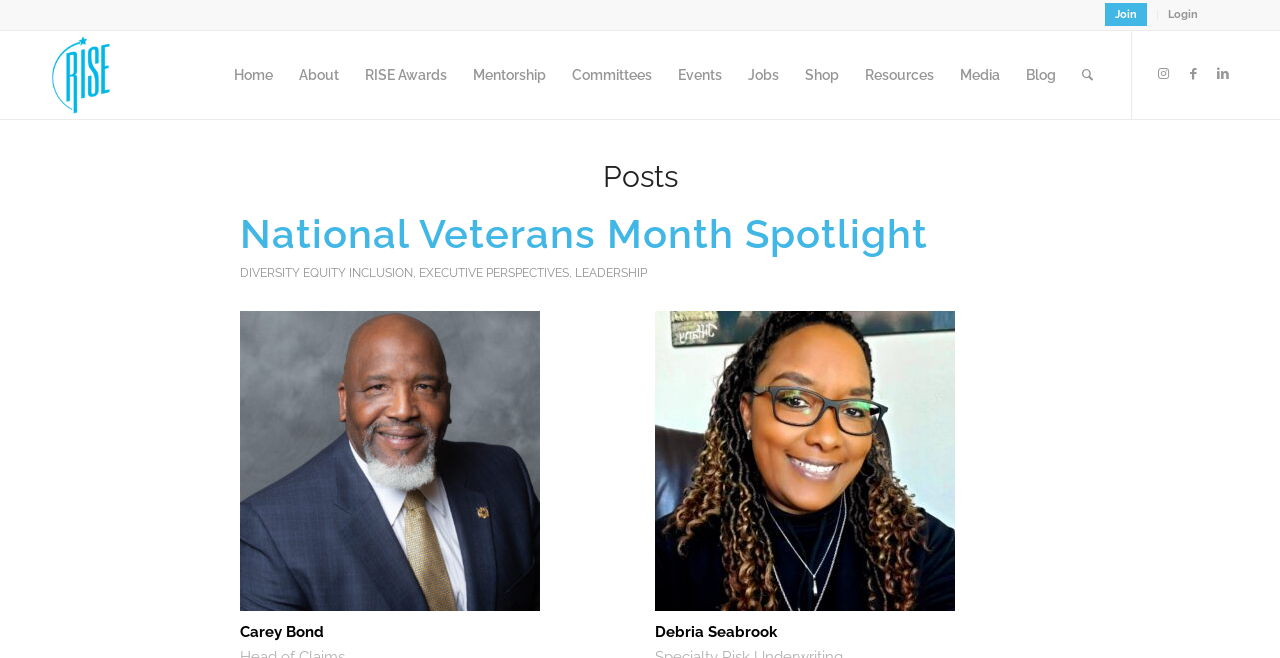Explain the features and main sections of the webpage comprehensively.

The webpage is about leadership and is part of the RISE Professionals platform. At the top right corner, there is a vertical menu with two options: "Join" and "Login". Below this menu, there is a logo of RISE Professionals, which is an image, accompanied by a link to the homepage. 

To the right of the logo, there is a horizontal menu with 12 options: "Home", "About", "RISE Awards", "Mentorship", "Committees", "Events", "Jobs", "Shop", "Resources", "Media", "Blog", and "Search". 

Below the horizontal menu, there is a section with a heading "Posts". This section contains several links to articles or blog posts, including "National Veterans Month Spotlight", "DIVERSITY EQUITY INCLUSION", "EXECUTIVE PERSPECTIVES", and "LEADERSHIP". 

At the bottom right corner, there are three social media links to Instagram, Facebook, and LinkedIn. Additionally, there are two static text elements at the bottom of the page, one with the name "Carey Bond" and the other with the name "Debria Seabrook".